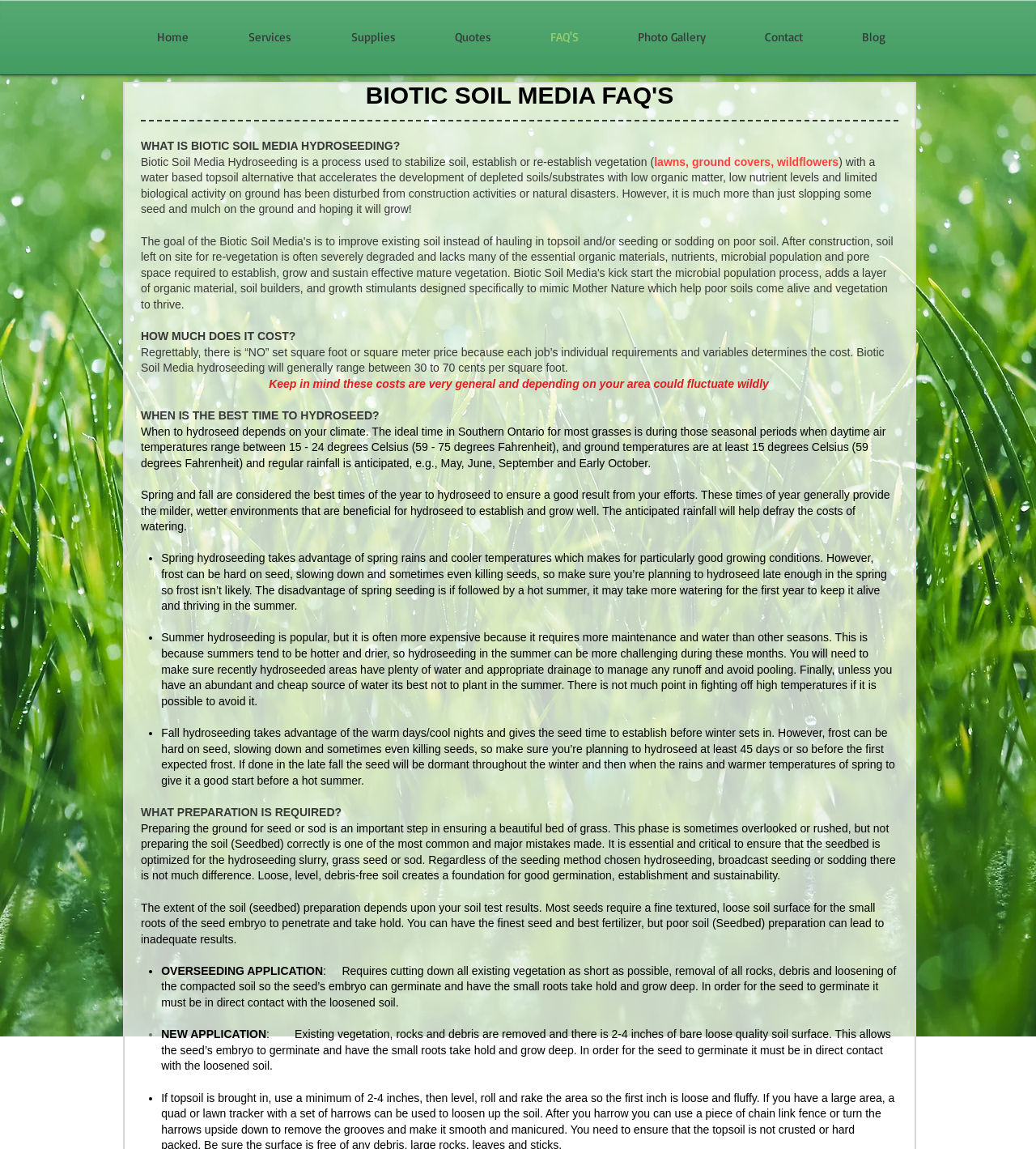Please find the bounding box coordinates in the format (top-left x, top-left y, bottom-right x, bottom-right y) for the given element description. Ensure the coordinates are floating point numbers between 0 and 1. Description: Contact

[0.709, 0.015, 0.803, 0.05]